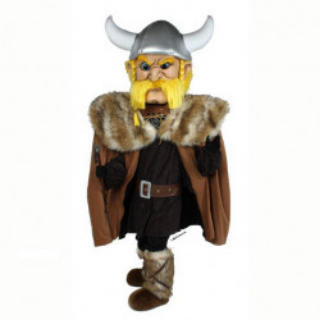Respond to the question below with a single word or phrase:
What is the material of the trim on the cloak?

faux fur